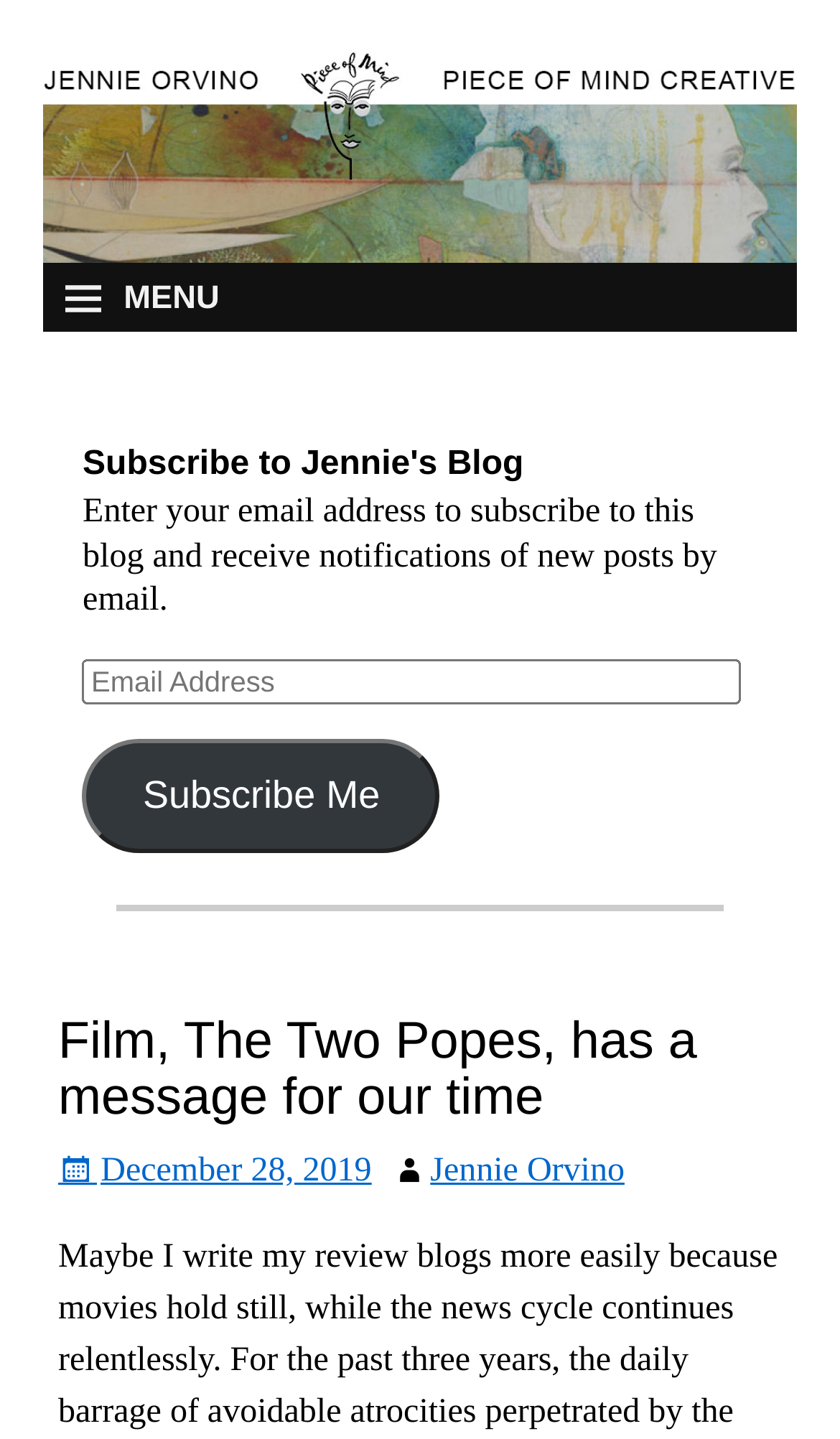How many links are present in the header?
Give a one-word or short-phrase answer derived from the screenshot.

2